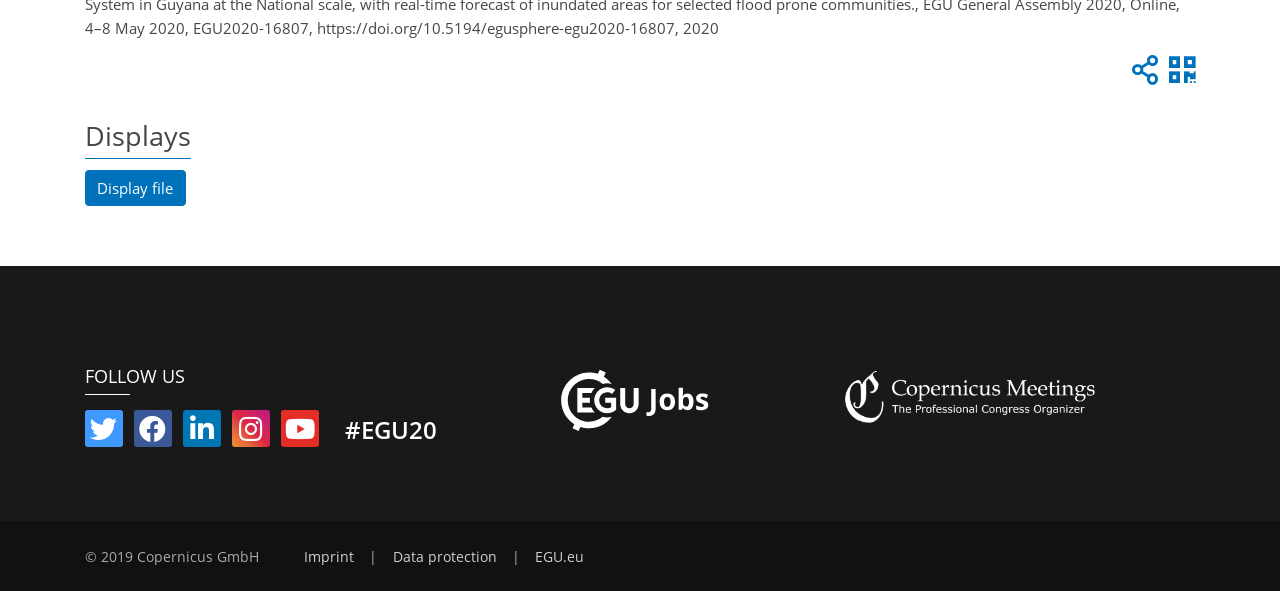Please determine the bounding box coordinates of the element to click in order to execute the following instruction: "Go to the Imprint page". The coordinates should be four float numbers between 0 and 1, specified as [left, top, right, bottom].

[0.238, 0.927, 0.277, 0.957]